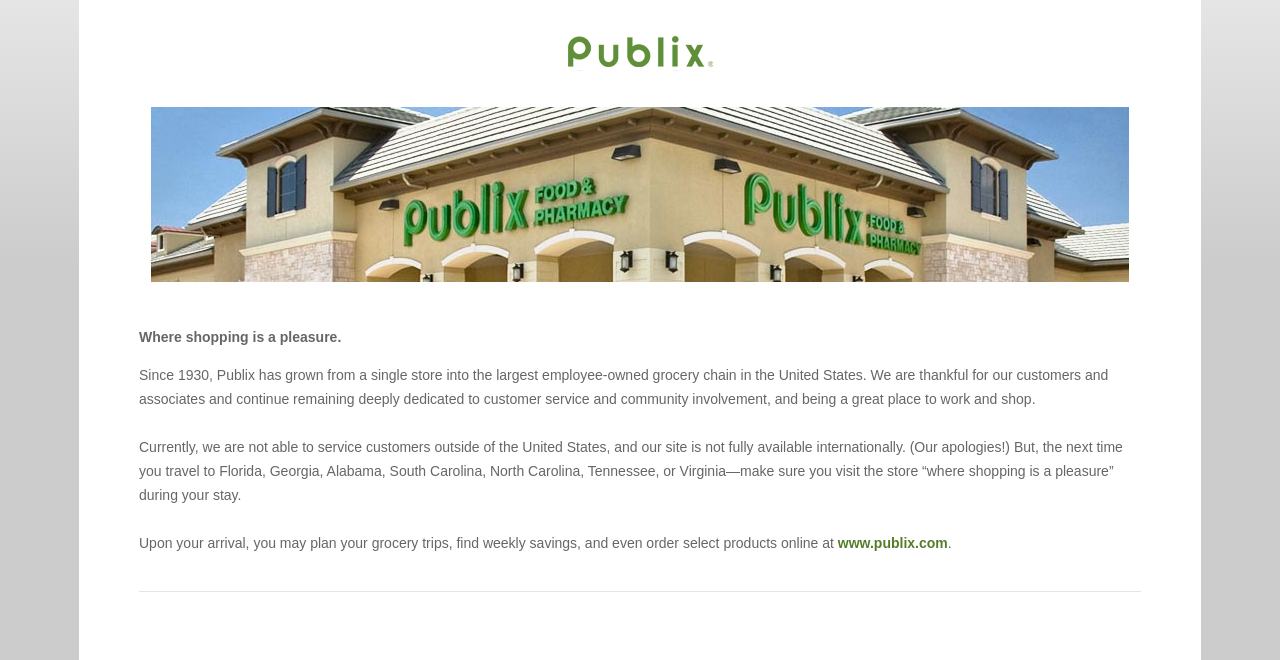Detail the various sections and features present on the webpage.

The webpage is about Publix Super Markets, an international grocery chain. At the top, there is a heading with the brand name "Publix" followed by the company's logo, an image that takes up most of the top section of the page. Below the logo, there is a heading that reads "Where shopping is a pleasure." 

Underneath the heading, there is a block of text that provides a brief history of Publix, stating that it has grown from a single store to the largest employee-owned grocery chain in the United States since 1930. The text also highlights the company's commitment to customer service, community involvement, and being a great place to work and shop.

Below this text, there is another block of text that explains that the website is not fully available internationally and apologizes for the inconvenience. However, it invites international visitors to visit Publix stores during their trips to certain states in the US.

Finally, at the bottom, there is a sentence that encourages users to plan their grocery trips, find weekly savings, and order select products online, with a link to the Publix website, www.publix.com.